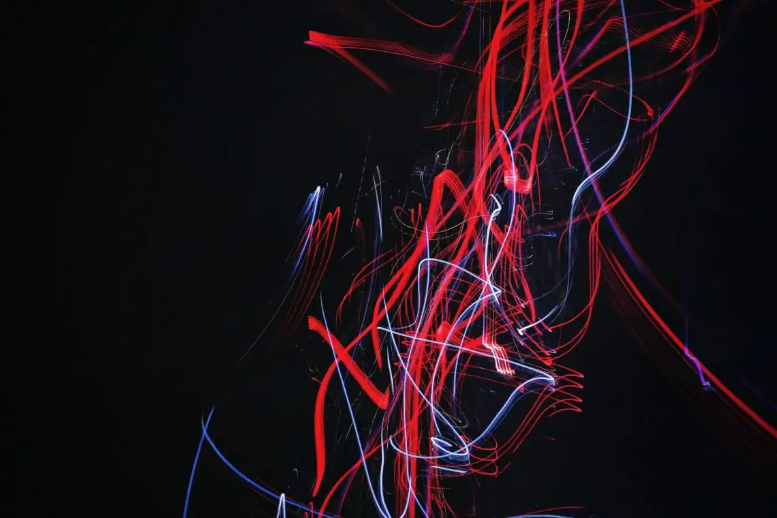Create an exhaustive description of the image.

The image features a dynamic display of vibrant red and blue light trails set against a dark background, creating a visually striking contrast. These swirling and intertwining lines evoke a sense of movement and energy, reminiscent of the fast-paced world of cryptocurrency and digital art. This imagery aligns well with the article titled "This Can Pave Way For Axie Infinity's [AXS] Rally," which discusses trends and developments in the digital market, particularly focusing on Axie Infinity. The abstract nature of the light patterns reflects the unpredictable and innovative aspects of the crypto landscape, inviting viewers to explore the potential future of non-fungible tokens (NFTs) and gaming platforms.